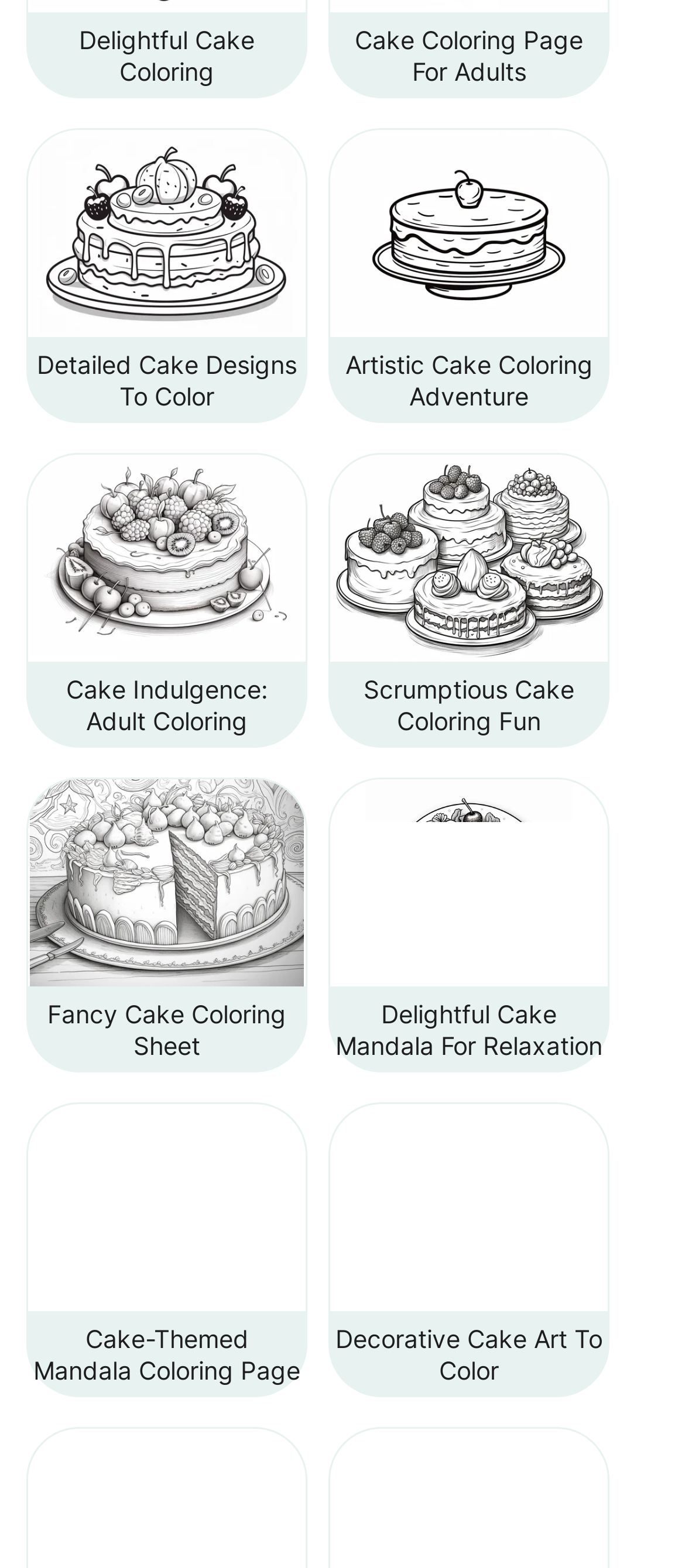Please locate the bounding box coordinates of the region I need to click to follow this instruction: "Color a fancy cake sheet".

[0.038, 0.496, 0.449, 0.69]